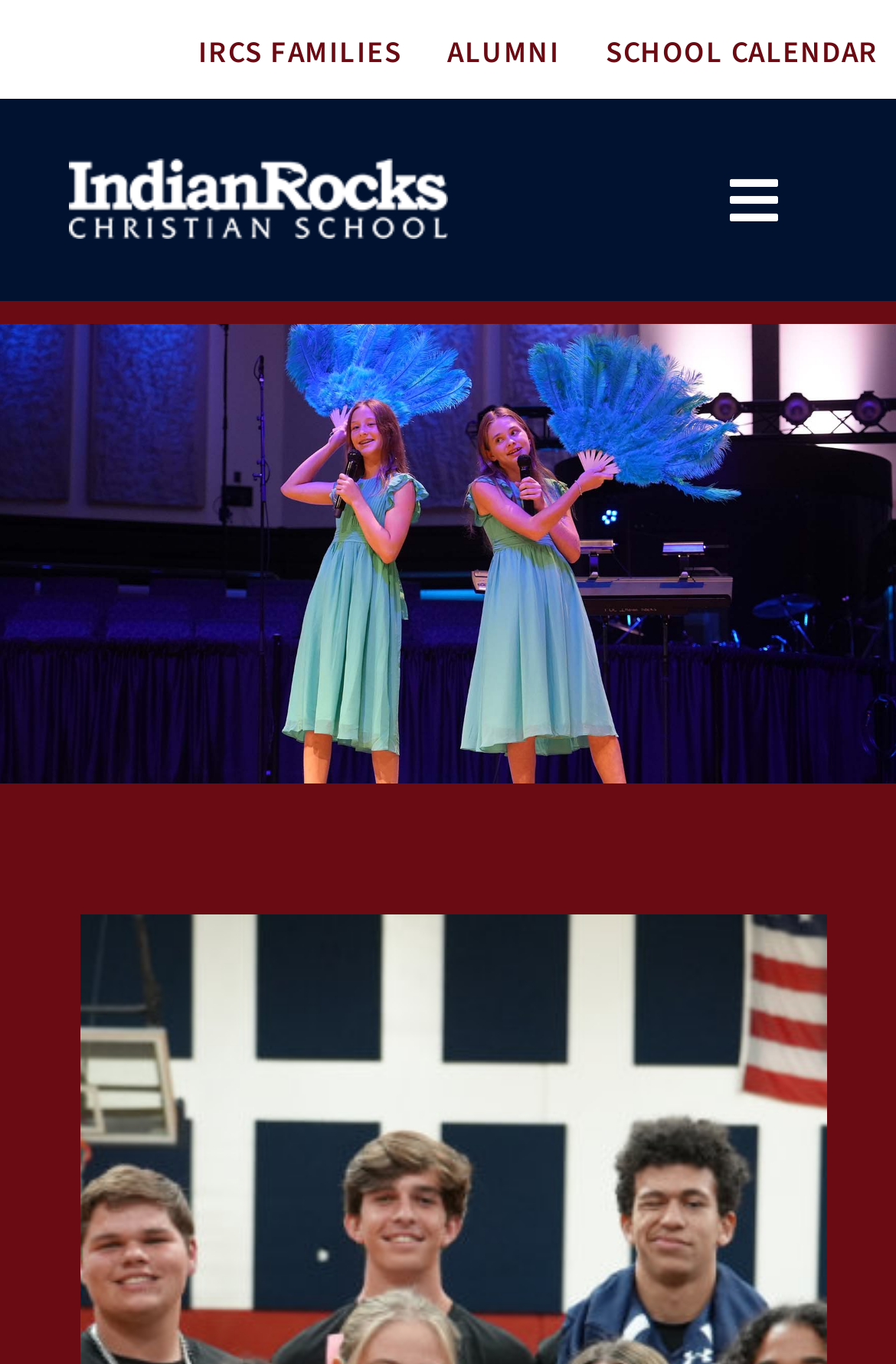What is the last main menu item?
Examine the image closely and answer the question with as much detail as possible.

I looked at the last link element in the main navigation menu and found that it is GIVING, which is the last main menu item.